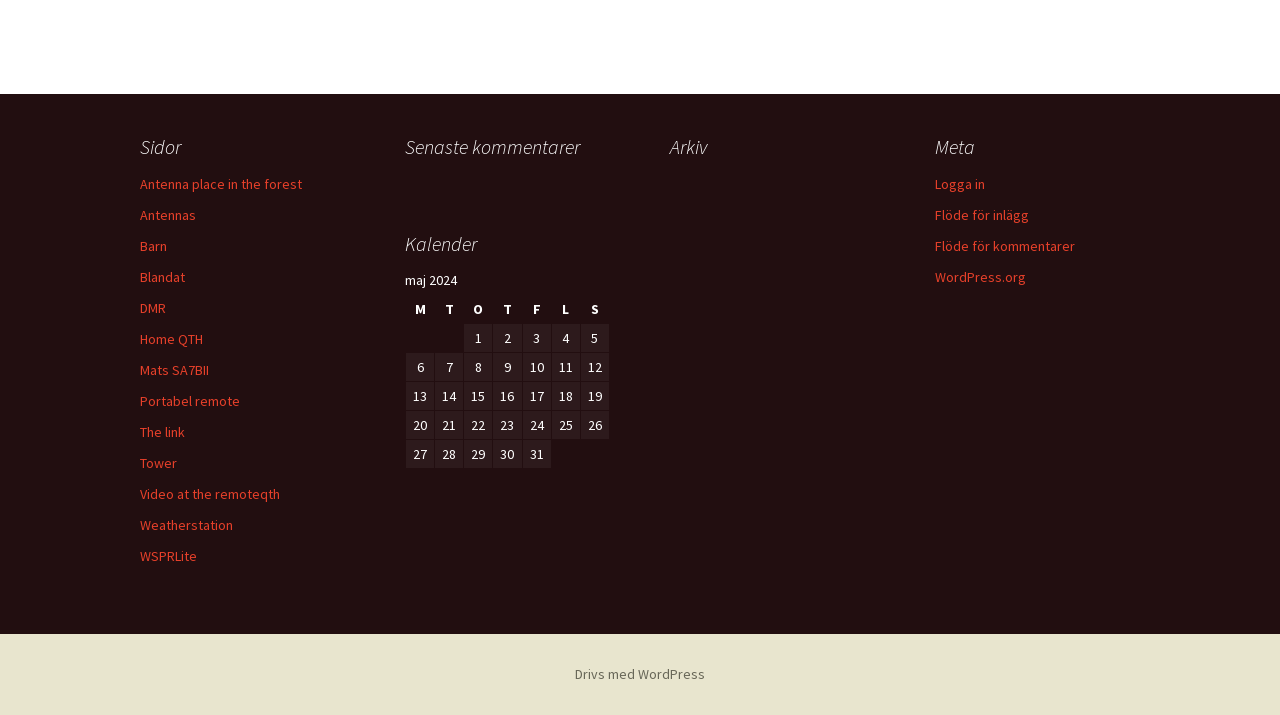Find and provide the bounding box coordinates for the UI element described here: "Who am I?". The coordinates should be given as four float numbers between 0 and 1: [left, top, right, bottom].

None